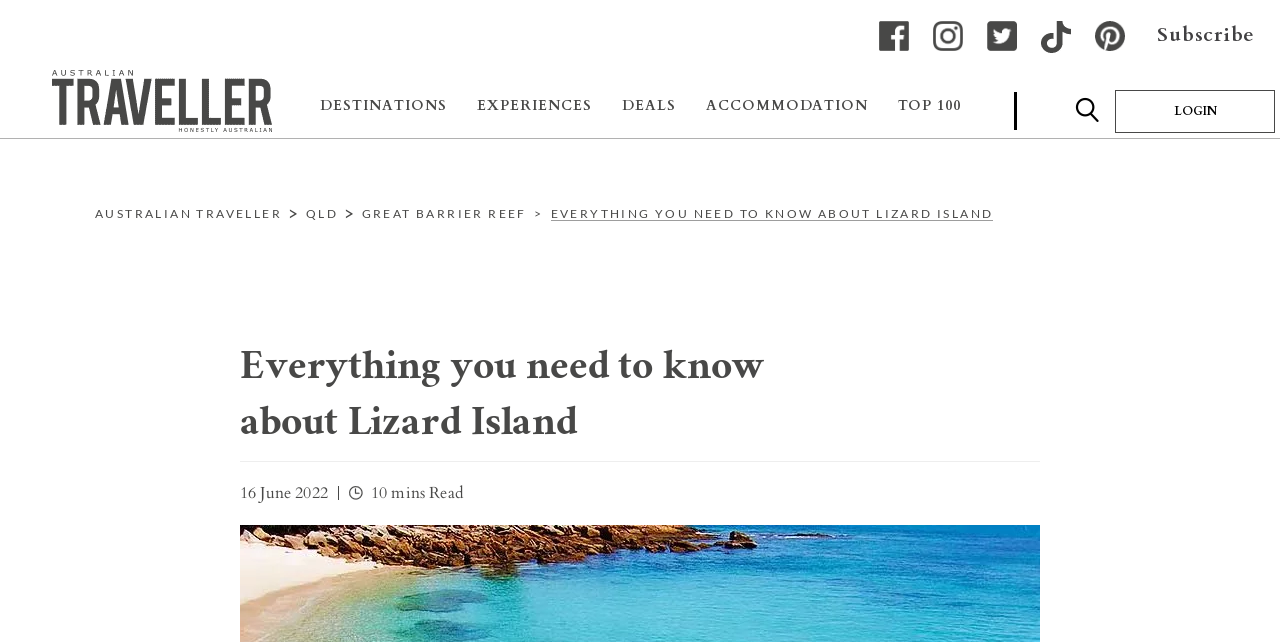Please locate the bounding box coordinates of the element that should be clicked to achieve the given instruction: "Login".

[0.871, 0.14, 0.996, 0.207]